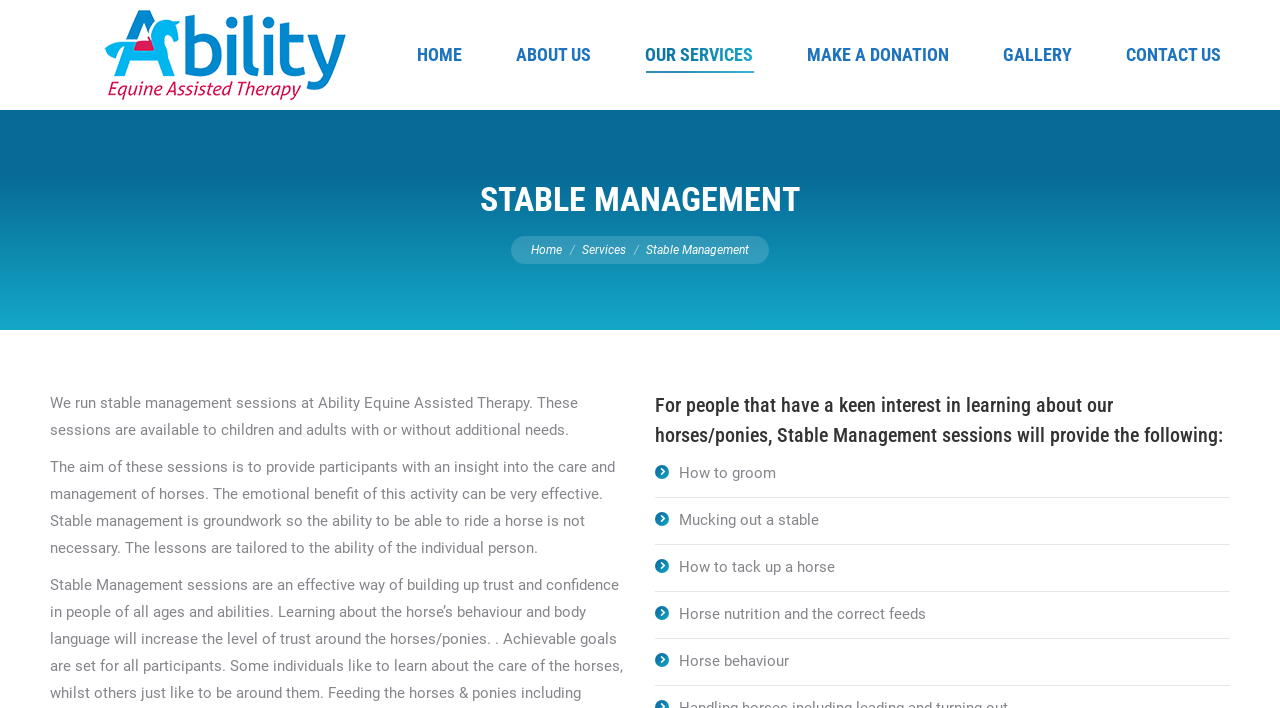What is the main topic of this webpage?
Please provide a single word or phrase as the answer based on the screenshot.

Stable Management